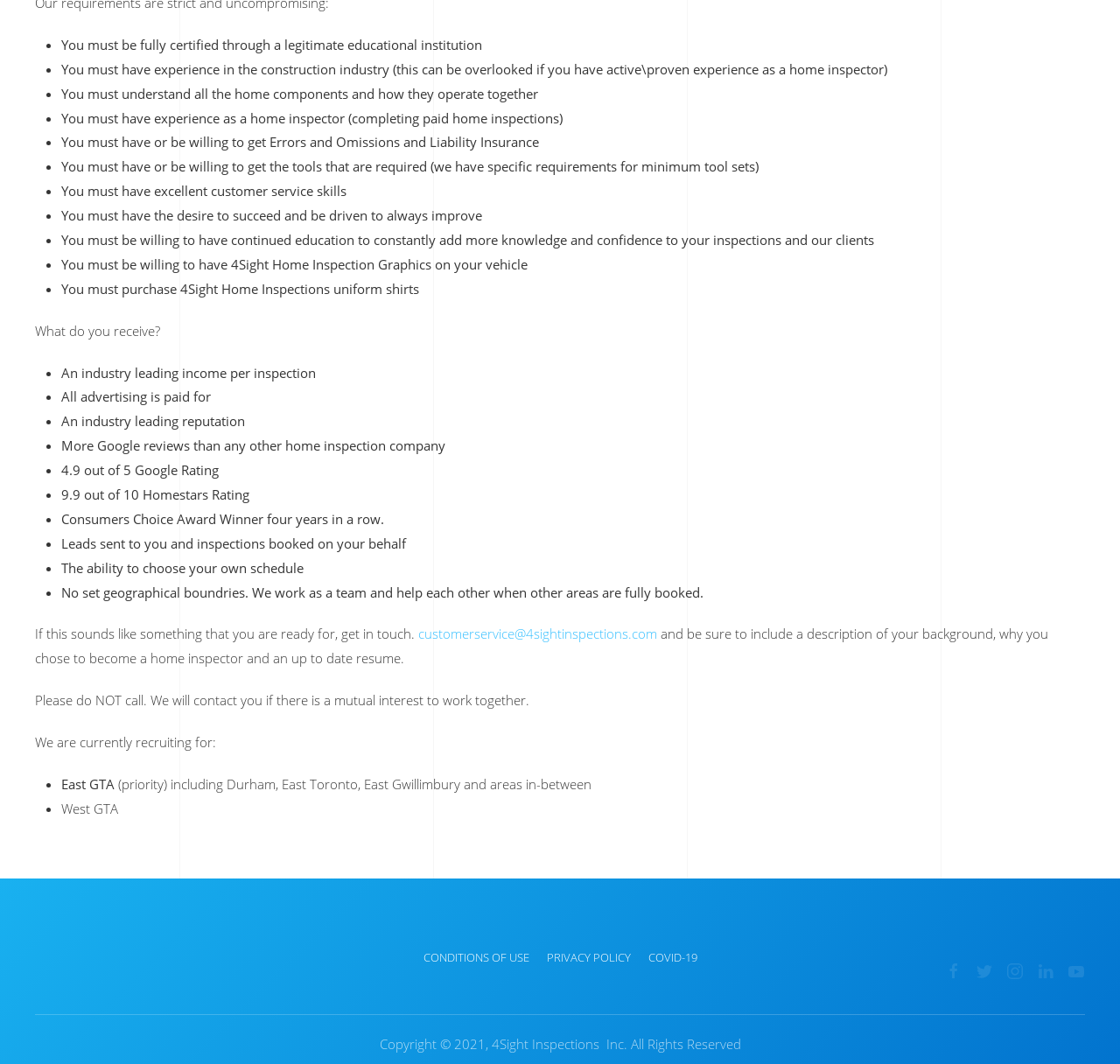Give a short answer to this question using one word or a phrase:
How do you apply to be a home inspector?

Get in touch and include background, resume